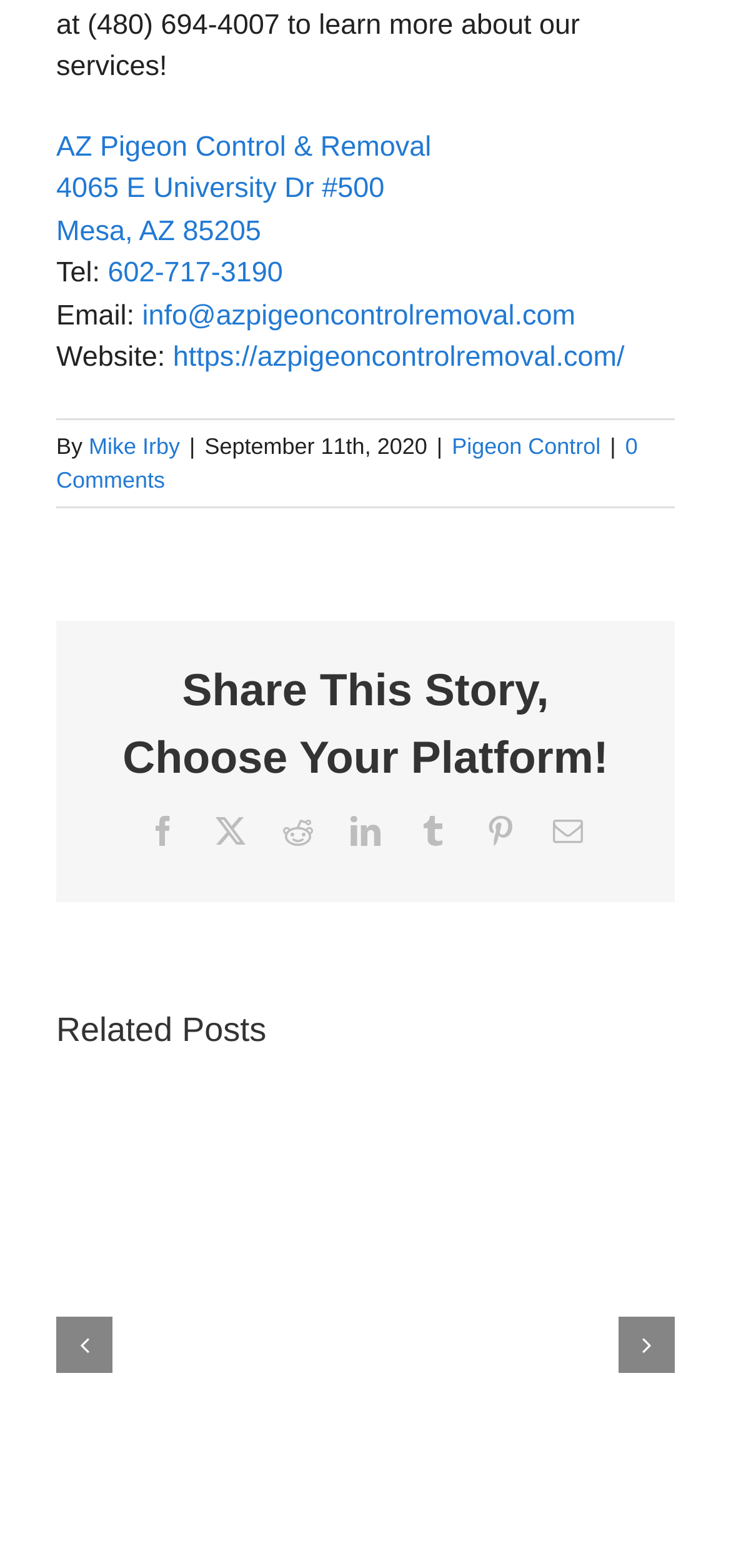Based on the image, provide a detailed response to the question:
What social media platforms can you share this story on?

I found the social media platforms by looking at the 'Share This Story, Choose Your Platform!' section, which lists several social media icons and an email option.